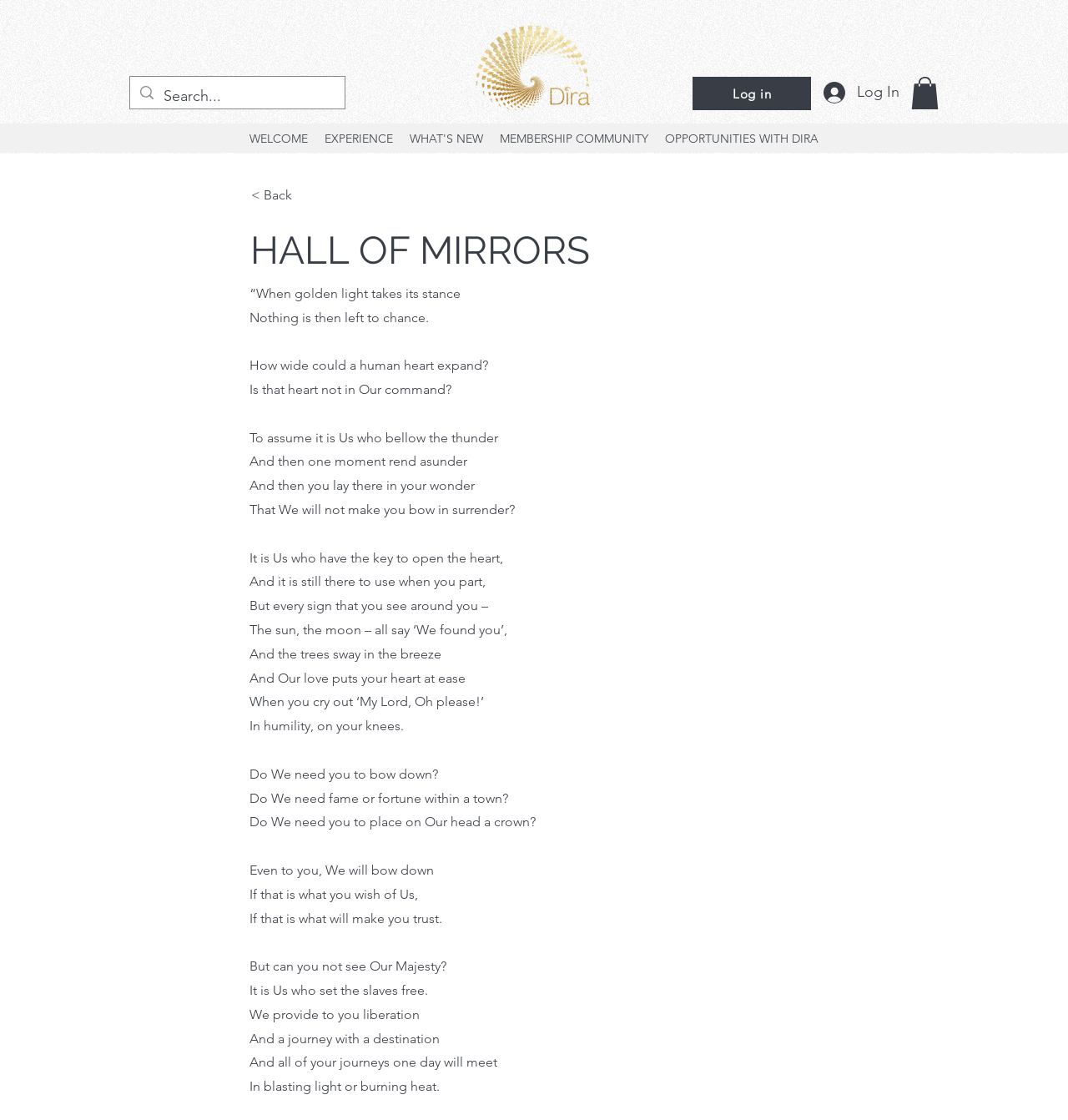Provide a single word or phrase answer to the question: 
What is the logo image above the navigation menu?

Dira gold logo.png